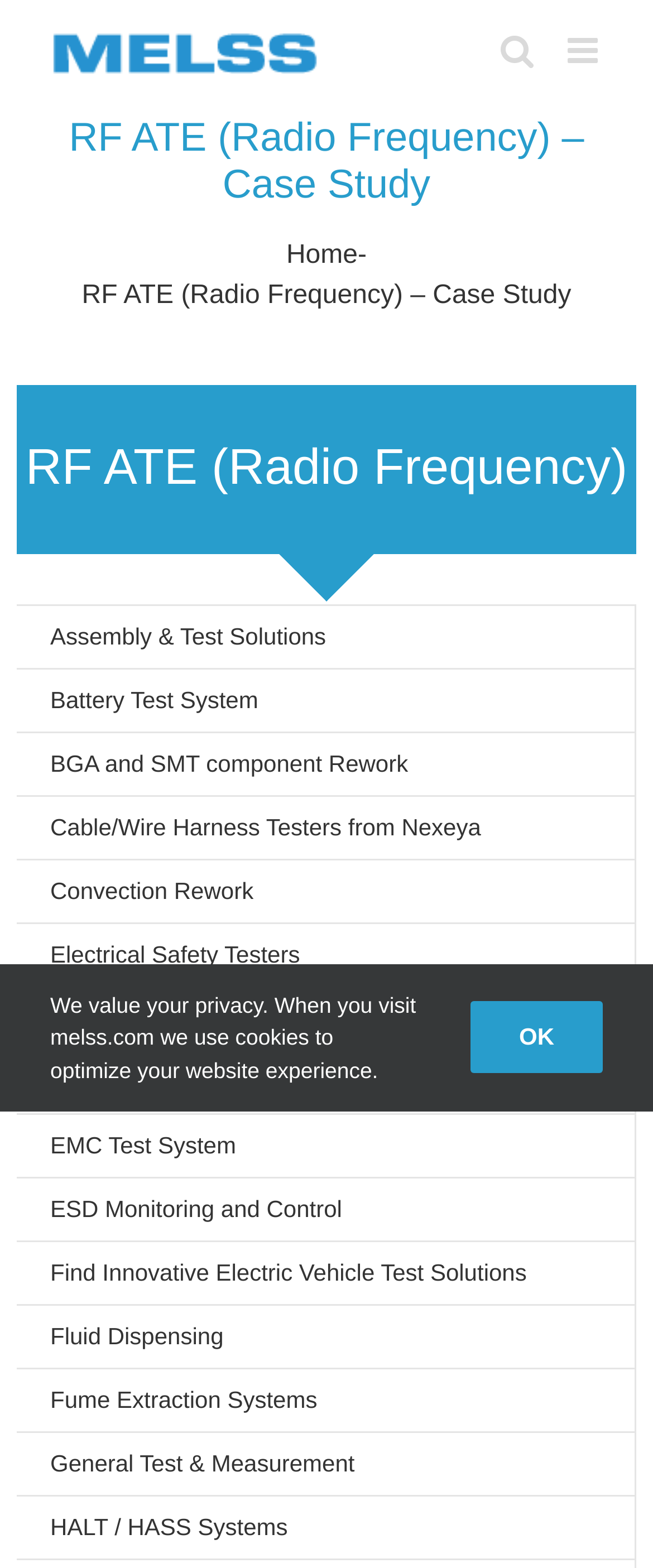What is the text above the breadcrumbs navigation?
Kindly offer a detailed explanation using the data available in the image.

The text above the breadcrumbs navigation is a heading element that reads 'RF ATE (Radio Frequency) – Case Study', which is the title of the current webpage.